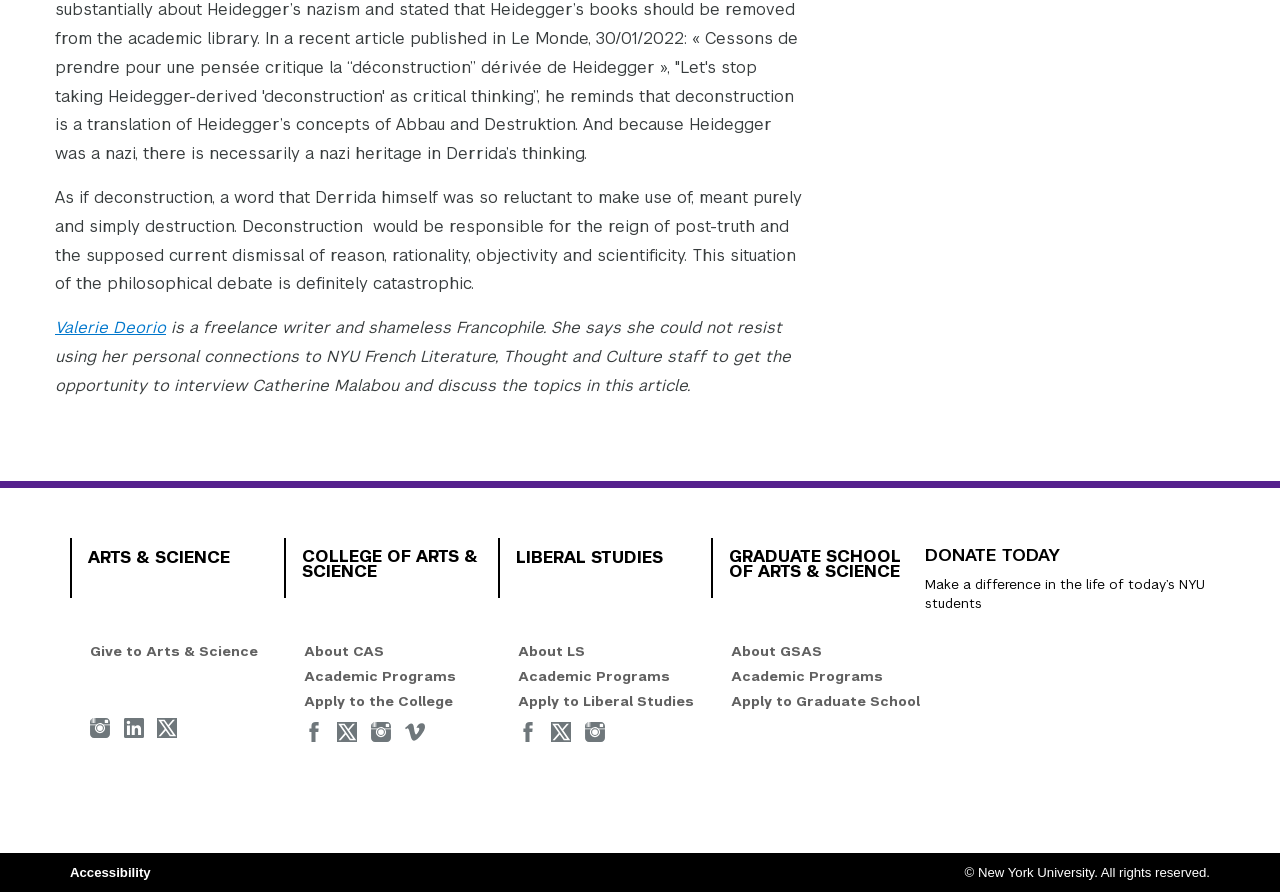Find the bounding box coordinates of the clickable region needed to perform the following instruction: "Visit the Instagram page for Arts & Science". The coordinates should be provided as four float numbers between 0 and 1, i.e., [left, top, right, bottom].

[0.07, 0.804, 0.086, 0.83]